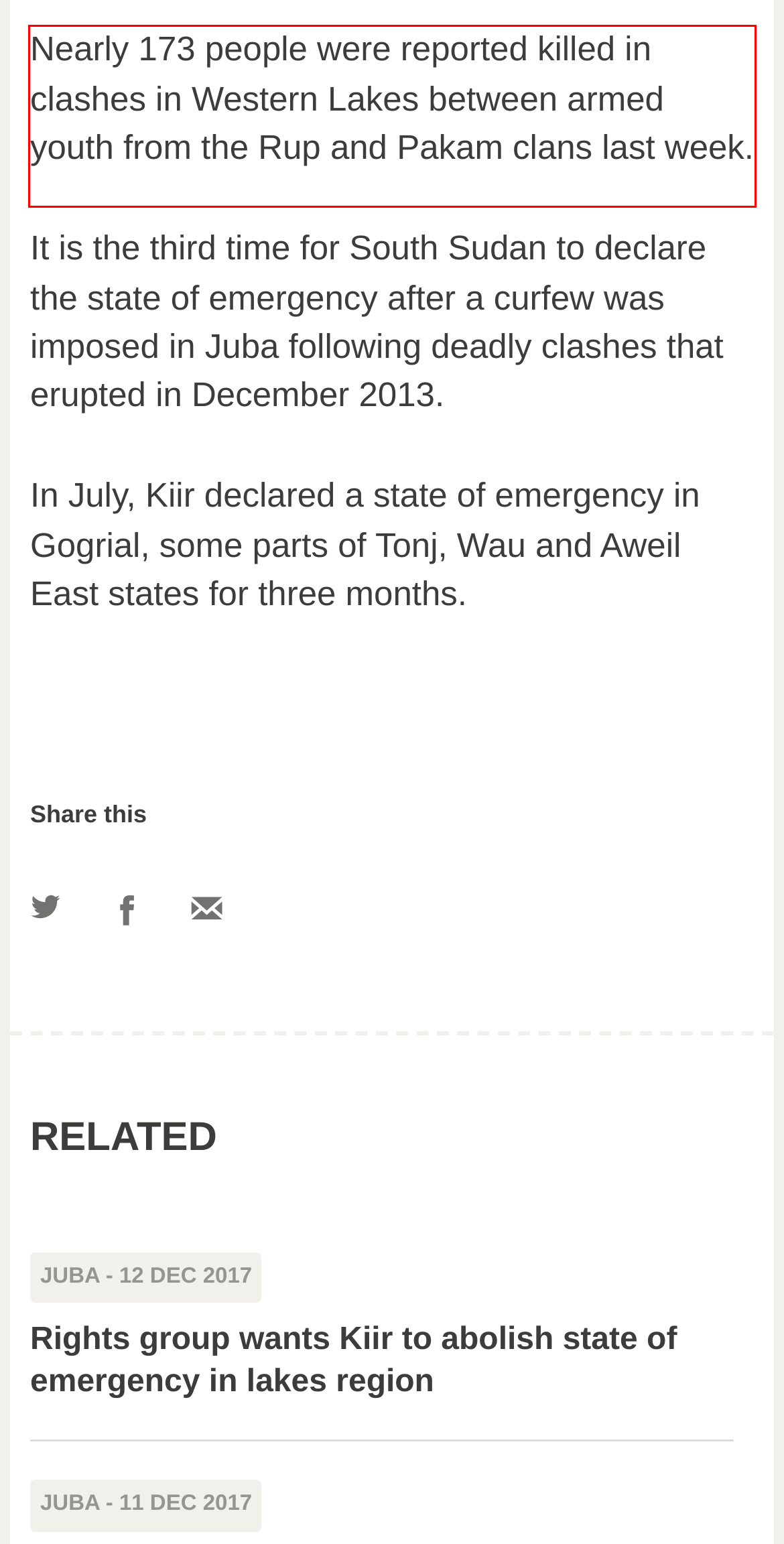Within the screenshot of the webpage, locate the red bounding box and use OCR to identify and provide the text content inside it.

Nearly 173 people were reported killed in clashes in Western Lakes between armed youth from the Rup and Pakam clans last week.